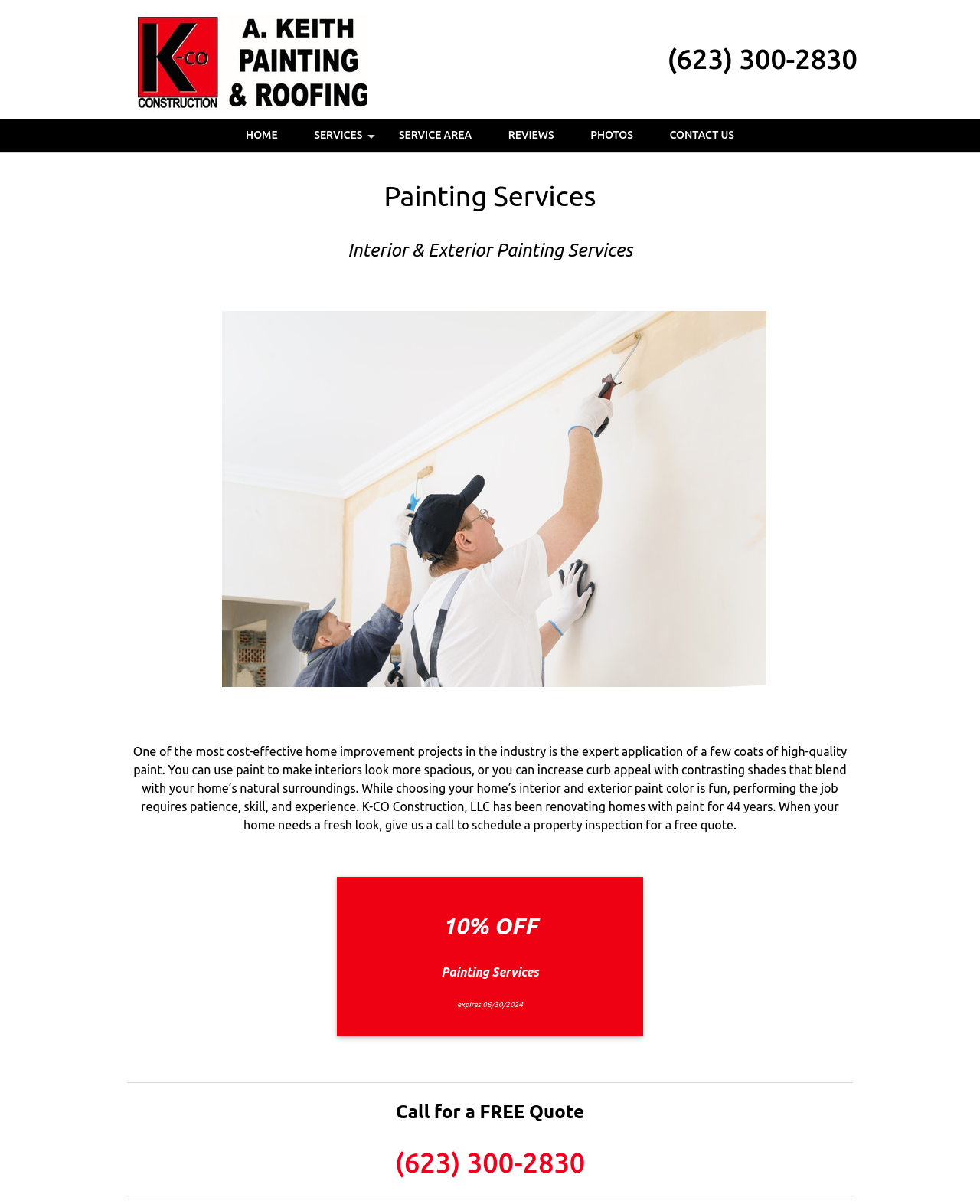What is the discount offered by K-CO Construction, LLC?
Make sure to answer the question with a detailed and comprehensive explanation.

The discount is mentioned in the heading element '10% OFF' and is valid until 06/30/2024, as indicated by the static text element 'expires 06/30/2024'.